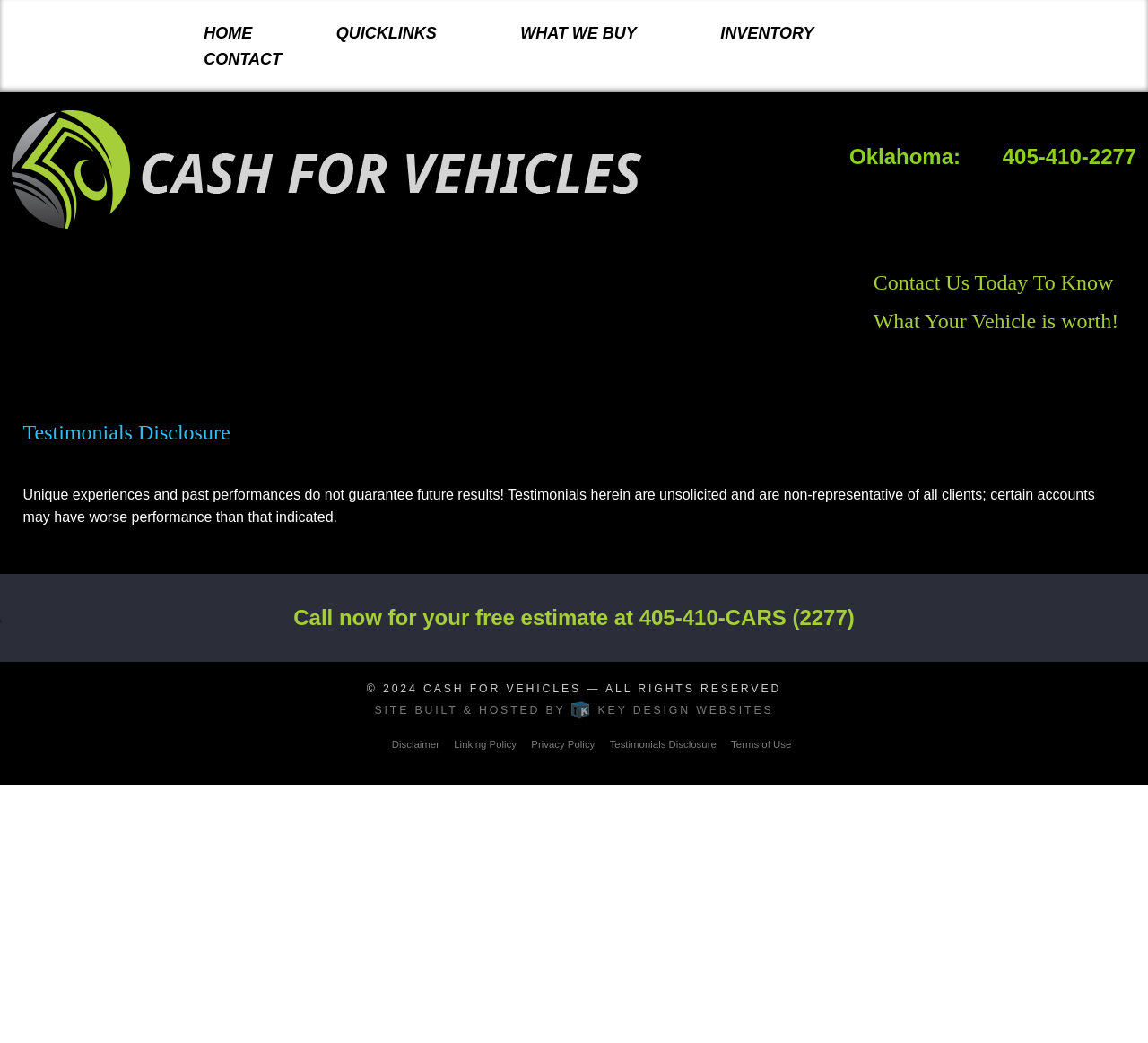With reference to the screenshot, provide a detailed response to the question below:
How can I get a free estimate?

I found the way to get a free estimate by looking at the StaticText 'Call now for your free estimate at 405-410-CARS (2277)' which is located below the heading 'Contact Us Today To Know What Your Vehicle is worth!'.